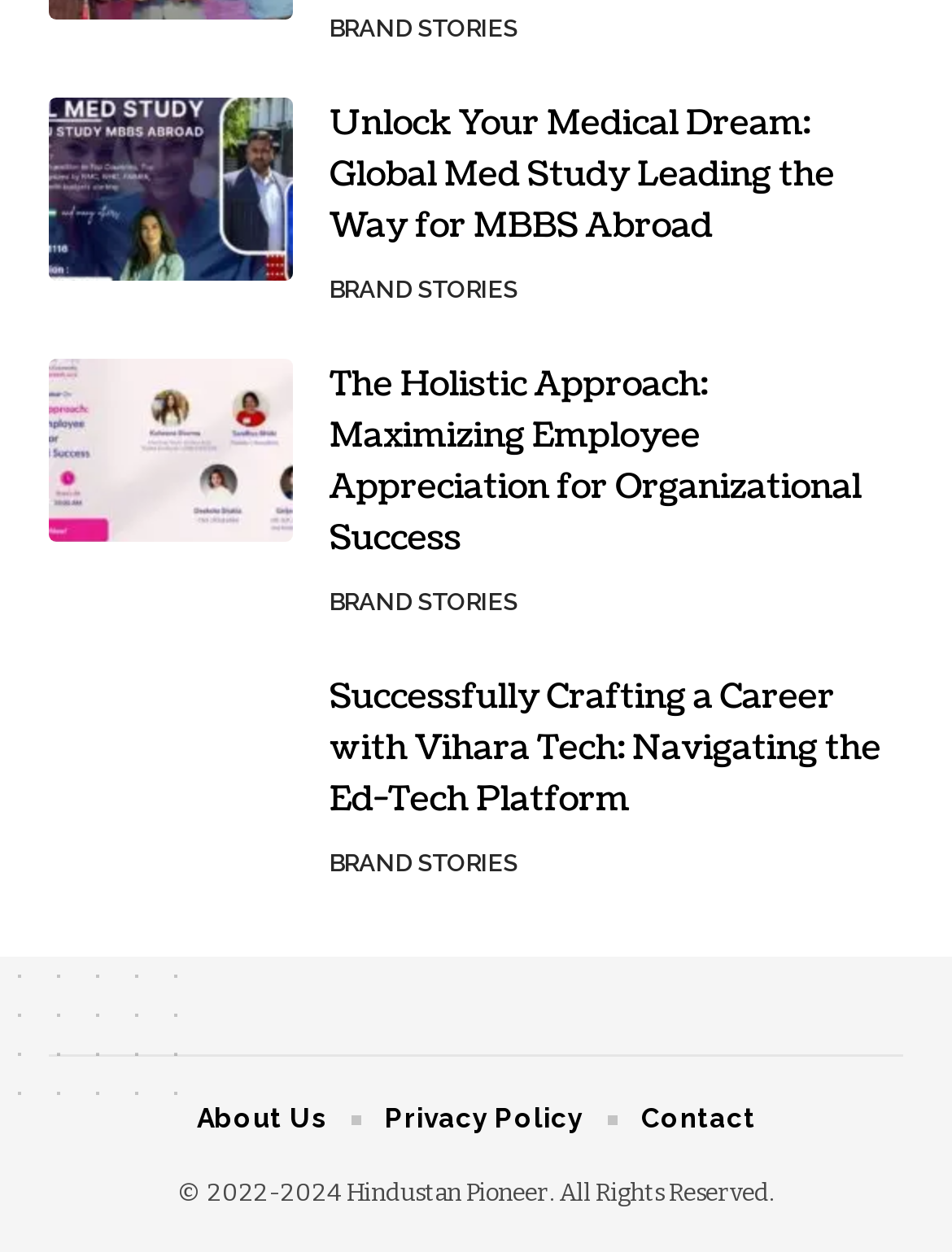Provide the bounding box coordinates of the HTML element described by the text: "Contact".

[0.673, 0.873, 0.794, 0.914]